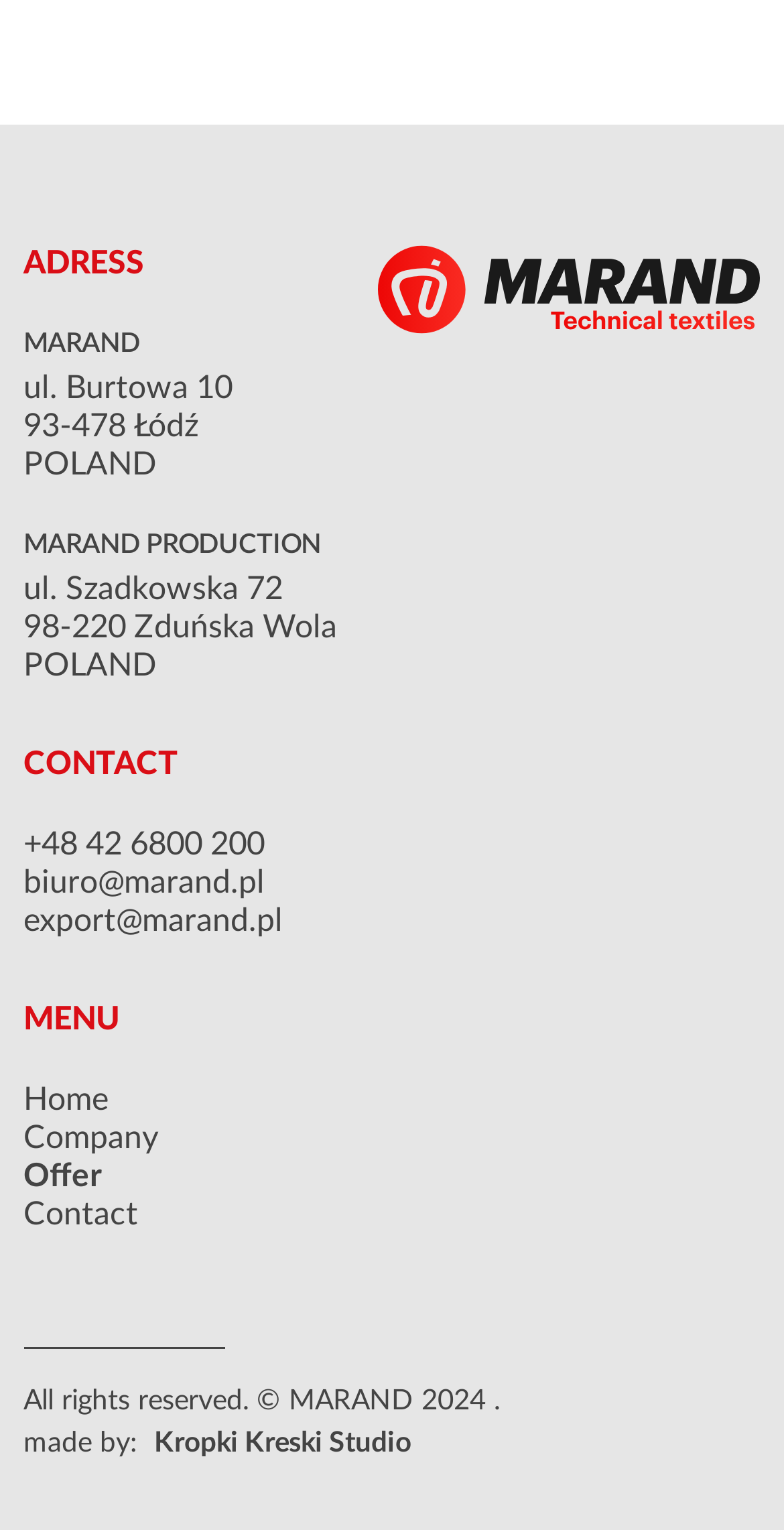Locate the UI element that matches the description Leave a Comment in the webpage screenshot. Return the bounding box coordinates in the format (top-left x, top-left y, bottom-right x, bottom-right y), with values ranging from 0 to 1.

None